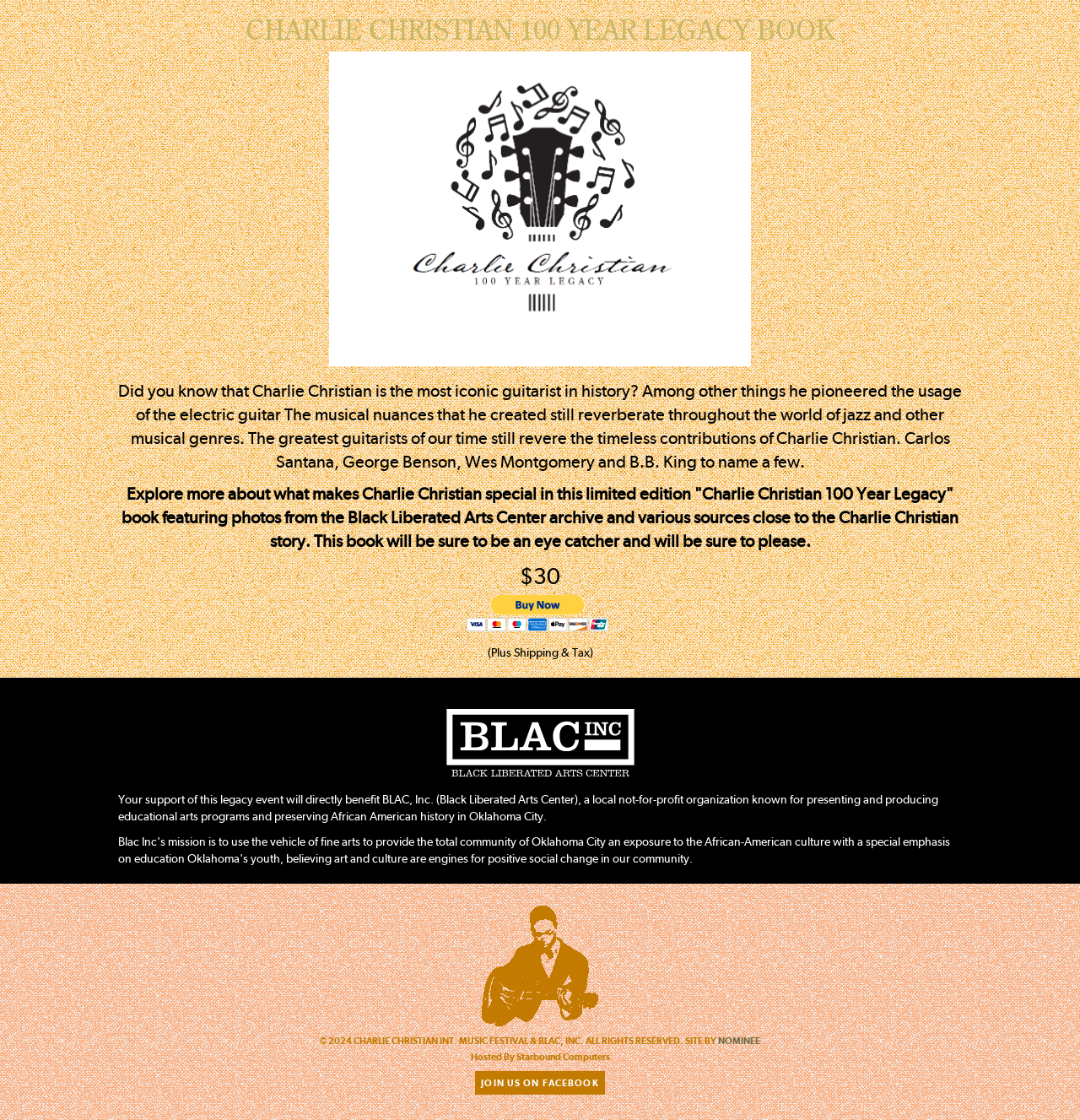Using the provided element description, identify the bounding box coordinates as (top-left x, top-left y, bottom-right x, bottom-right y). Ensure all values are between 0 and 1. Description: Cloud & SaaS

None